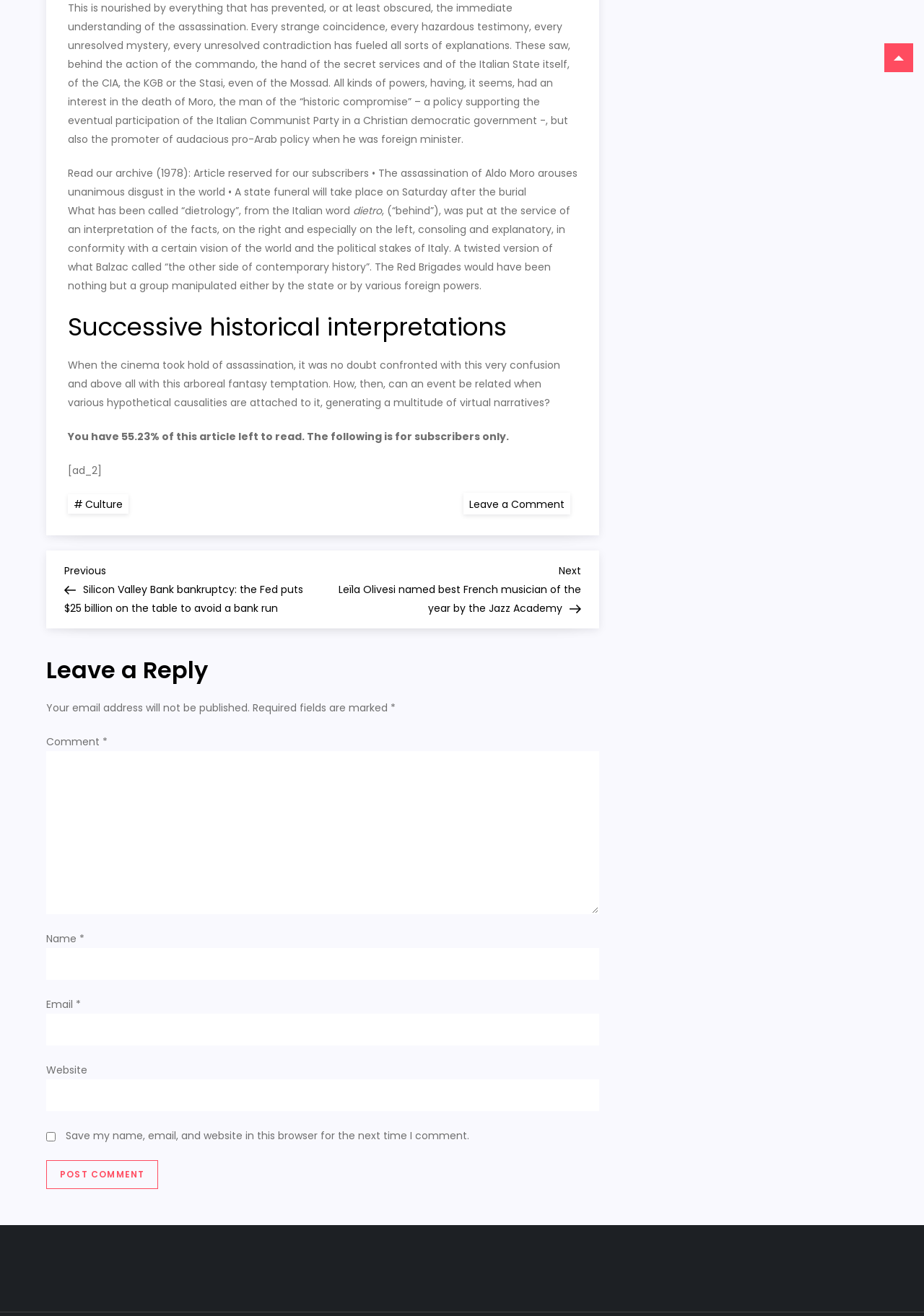Please provide the bounding box coordinates for the element that needs to be clicked to perform the instruction: "Read the article". The coordinates must consist of four float numbers between 0 and 1, formatted as [left, top, right, bottom].

[0.073, 0.0, 0.617, 0.111]